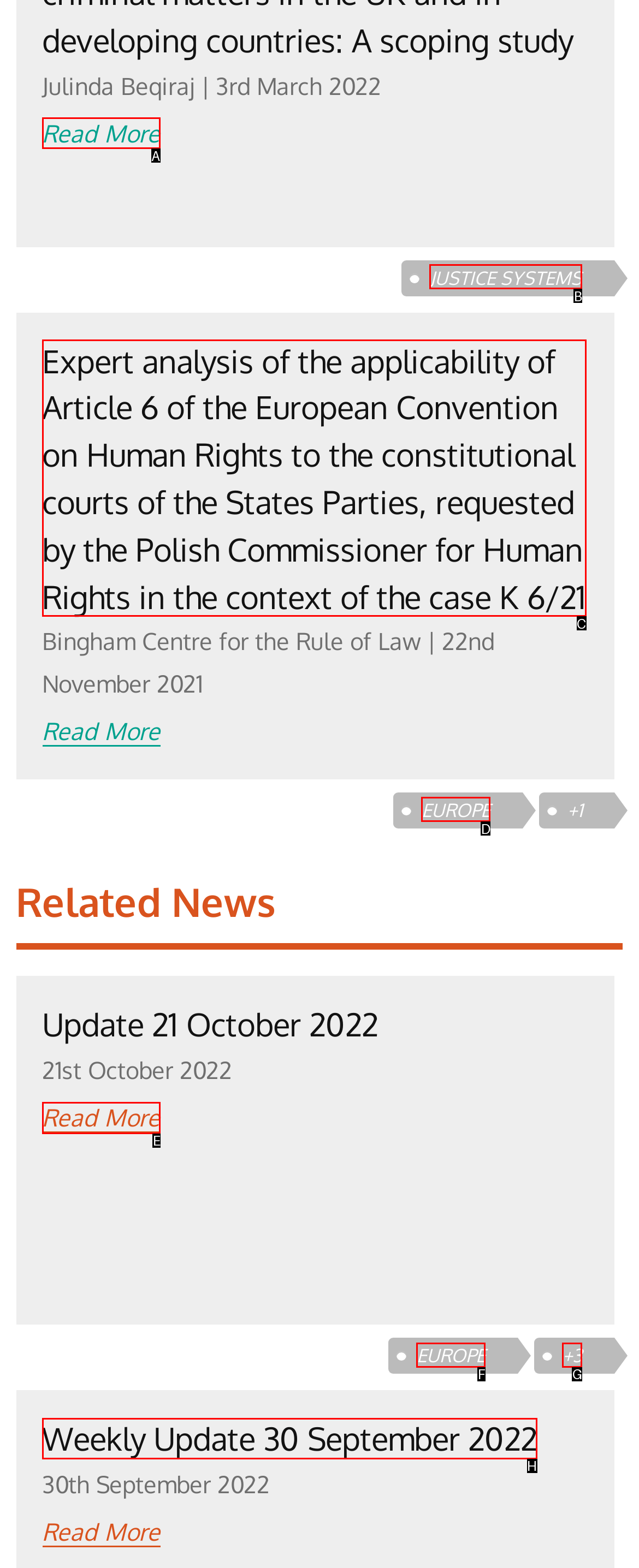To complete the task: Read more about the update on 21 October 2022, which option should I click? Answer with the appropriate letter from the provided choices.

E